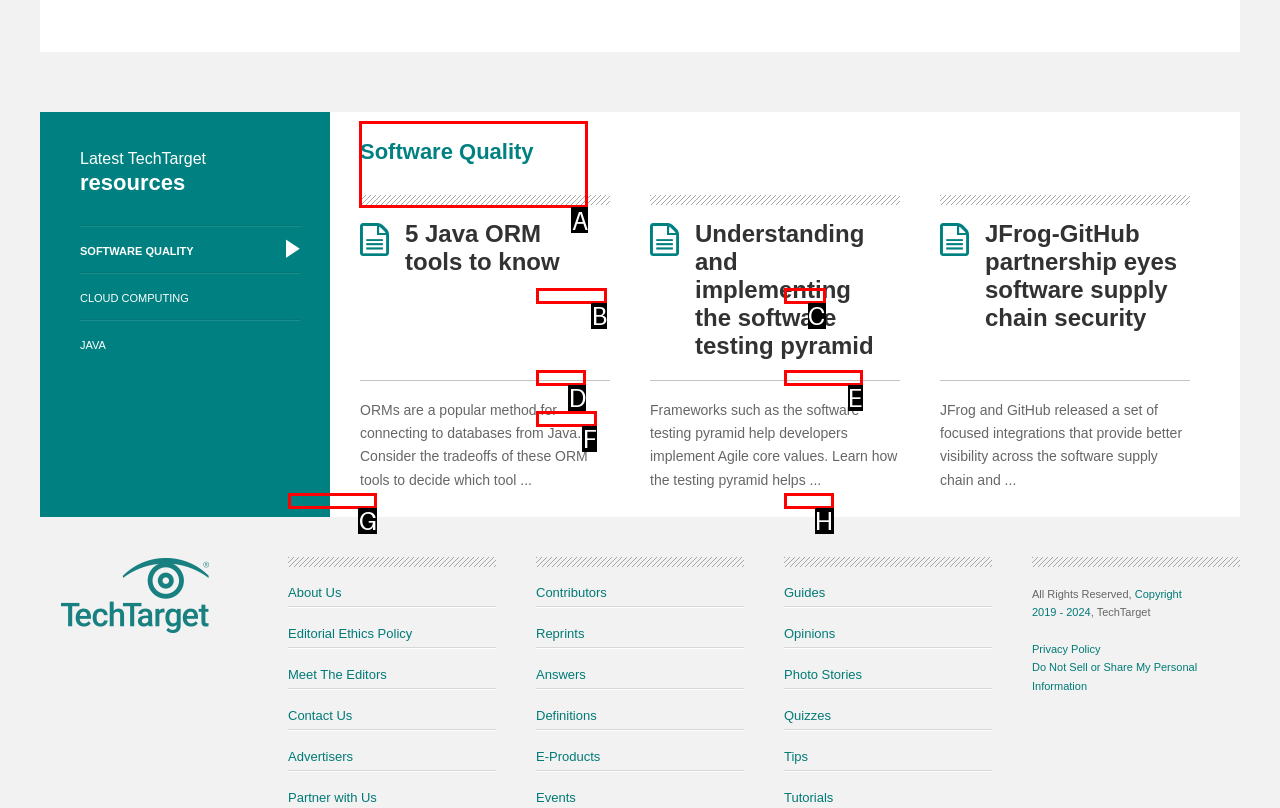Which HTML element should be clicked to complete the following task: Read about 'ORMs are a popular method for connecting to databases from Java'?
Answer with the letter corresponding to the correct choice.

A